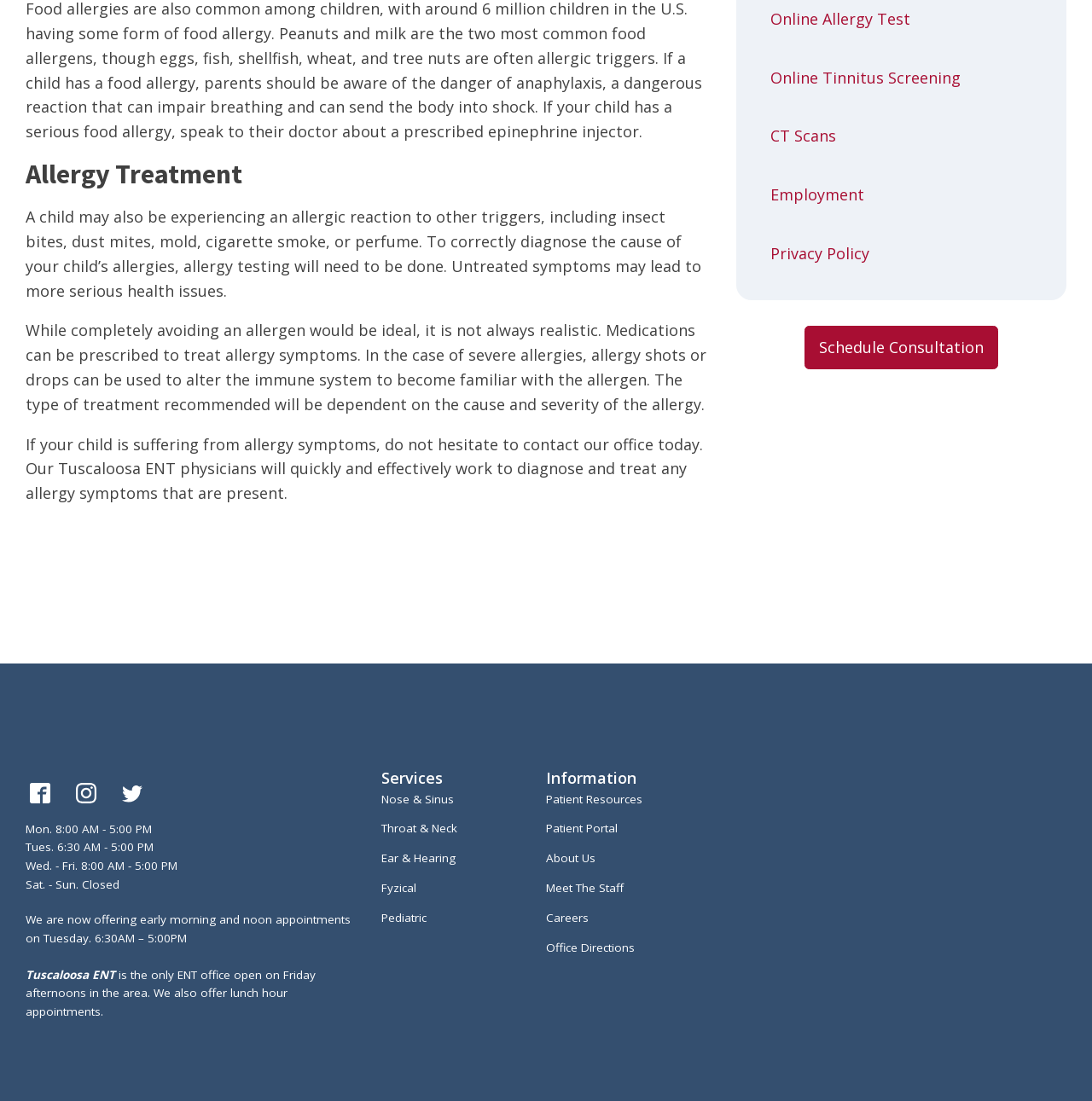Using the provided description: "Employment", find the bounding box coordinates of the corresponding UI element. The output should be four float numbers between 0 and 1, in the format [left, top, right, bottom].

[0.69, 0.15, 0.961, 0.204]